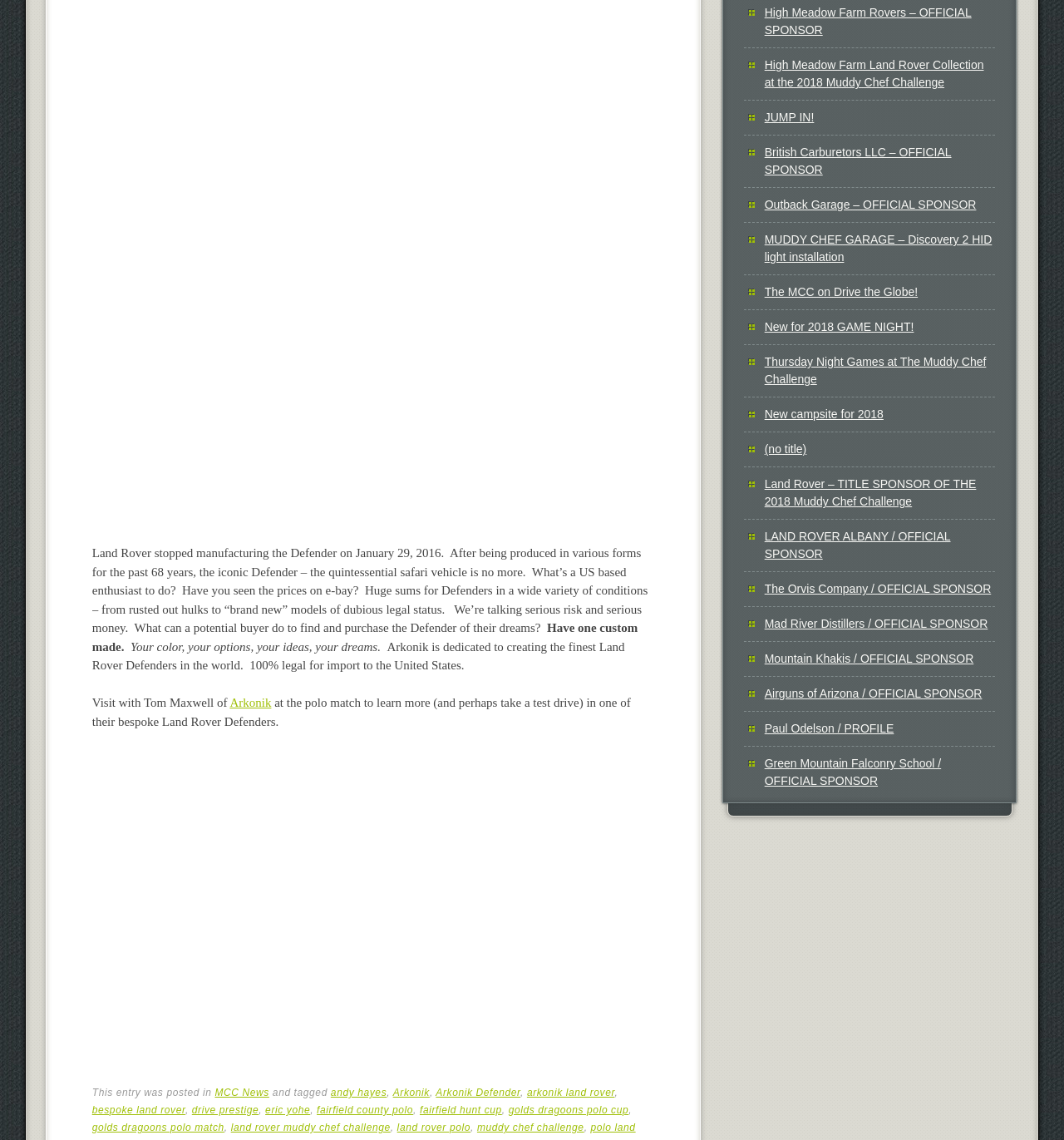Using the format (top-left x, top-left y, bottom-right x, bottom-right y), and given the element description, identify the bounding box coordinates within the screenshot: Arkonik Defender

[0.41, 0.953, 0.489, 0.964]